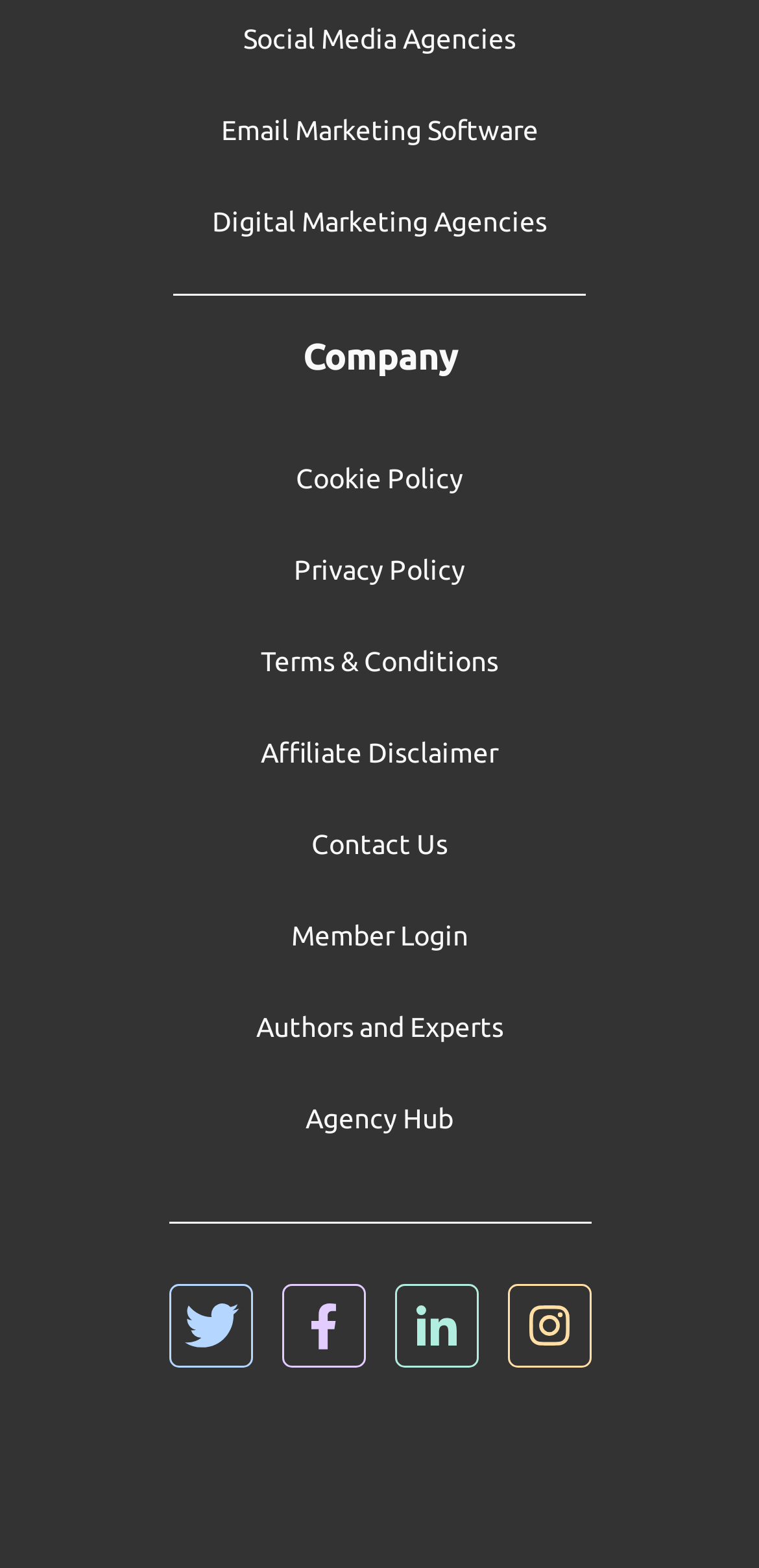Please answer the following question using a single word or phrase: How many links are present in the footer section?

8